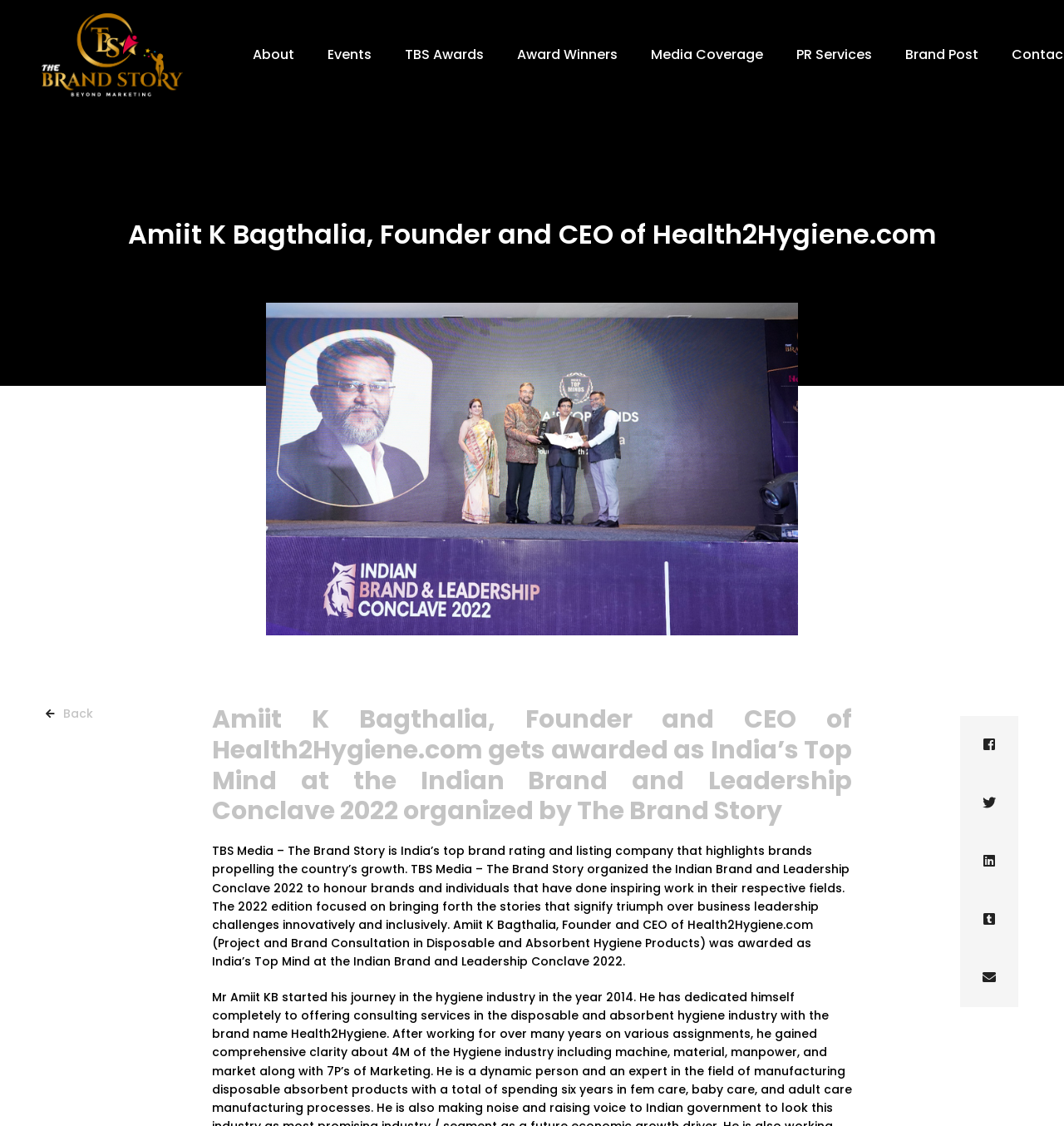Find the bounding box coordinates for the UI element that matches this description: "SEO Resources".

None